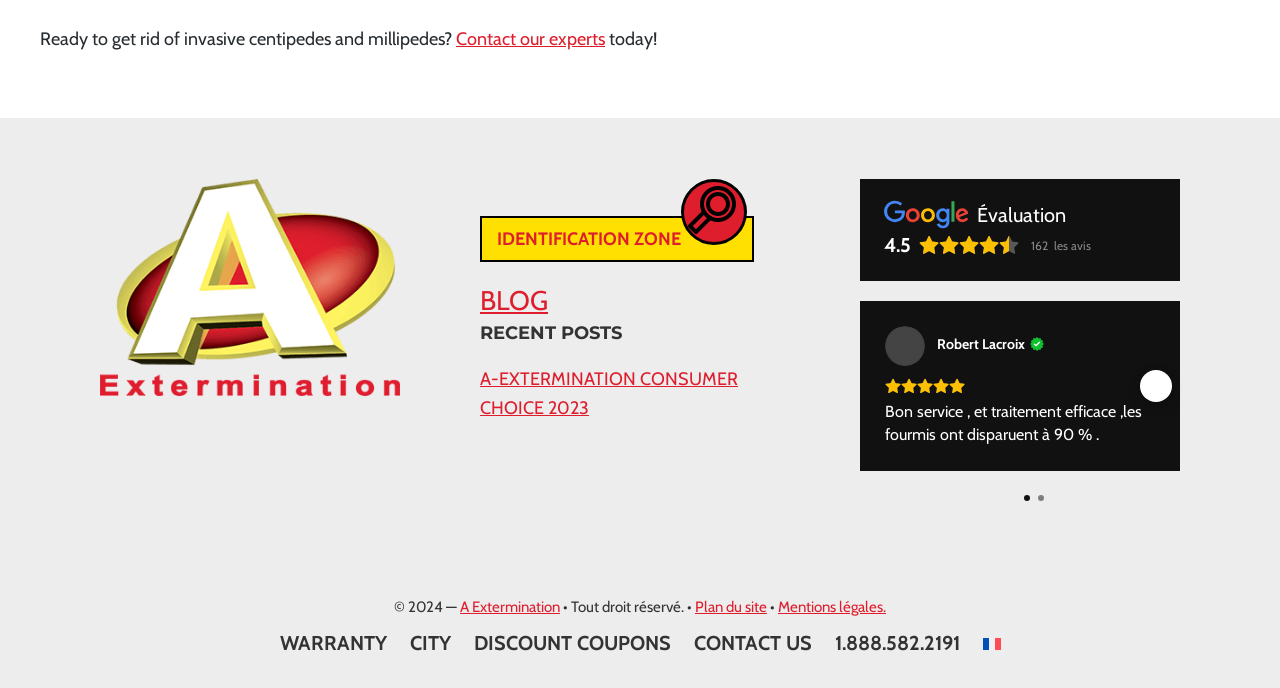Utilize the details in the image to give a detailed response to the question: How many reviews are there?

The number of reviews is mentioned on the webpage as '162 les avis', indicating that there are 162 customer reviews.